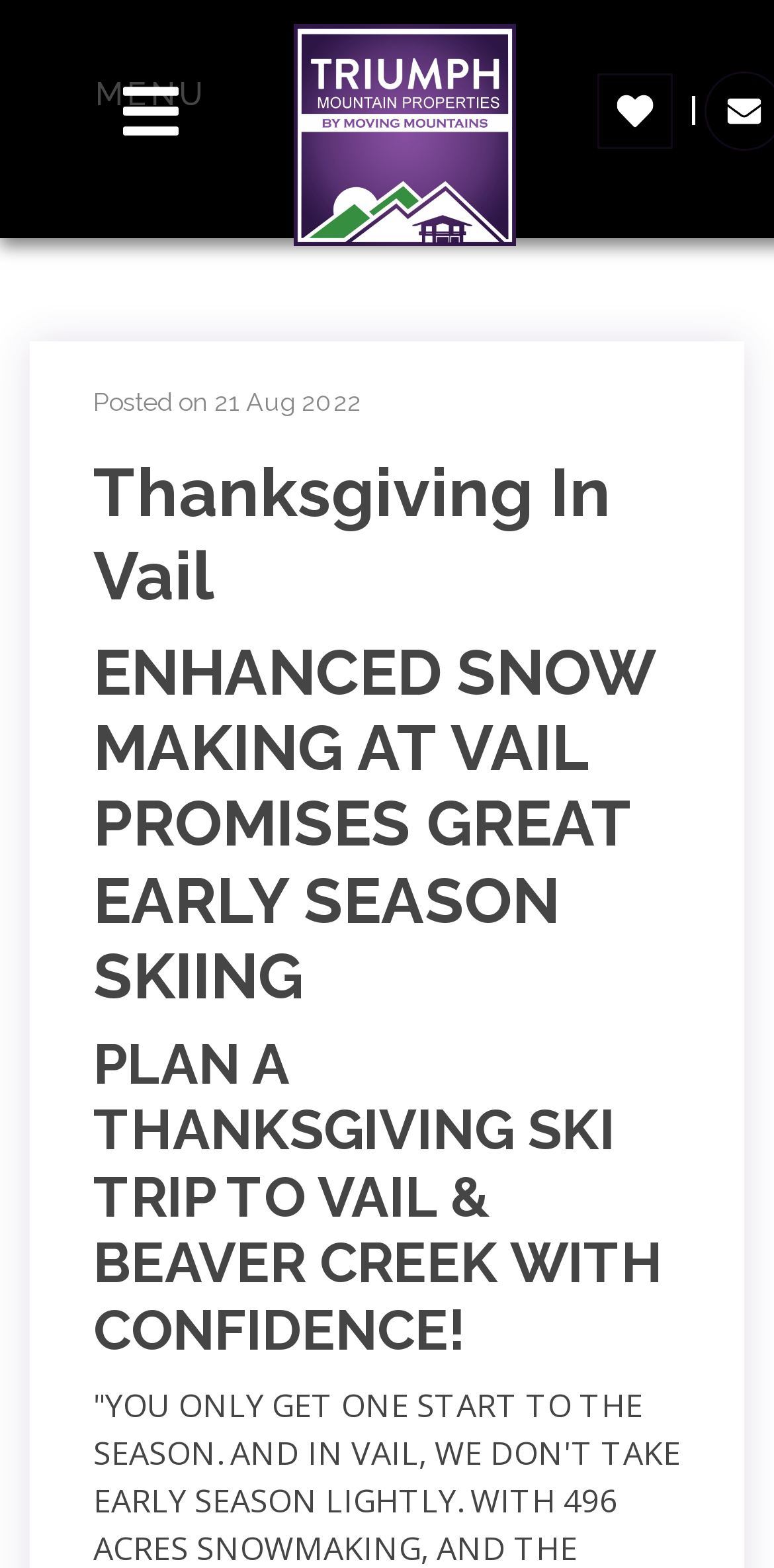Can you find and provide the title of the webpage?

Thanksgiving In Vail